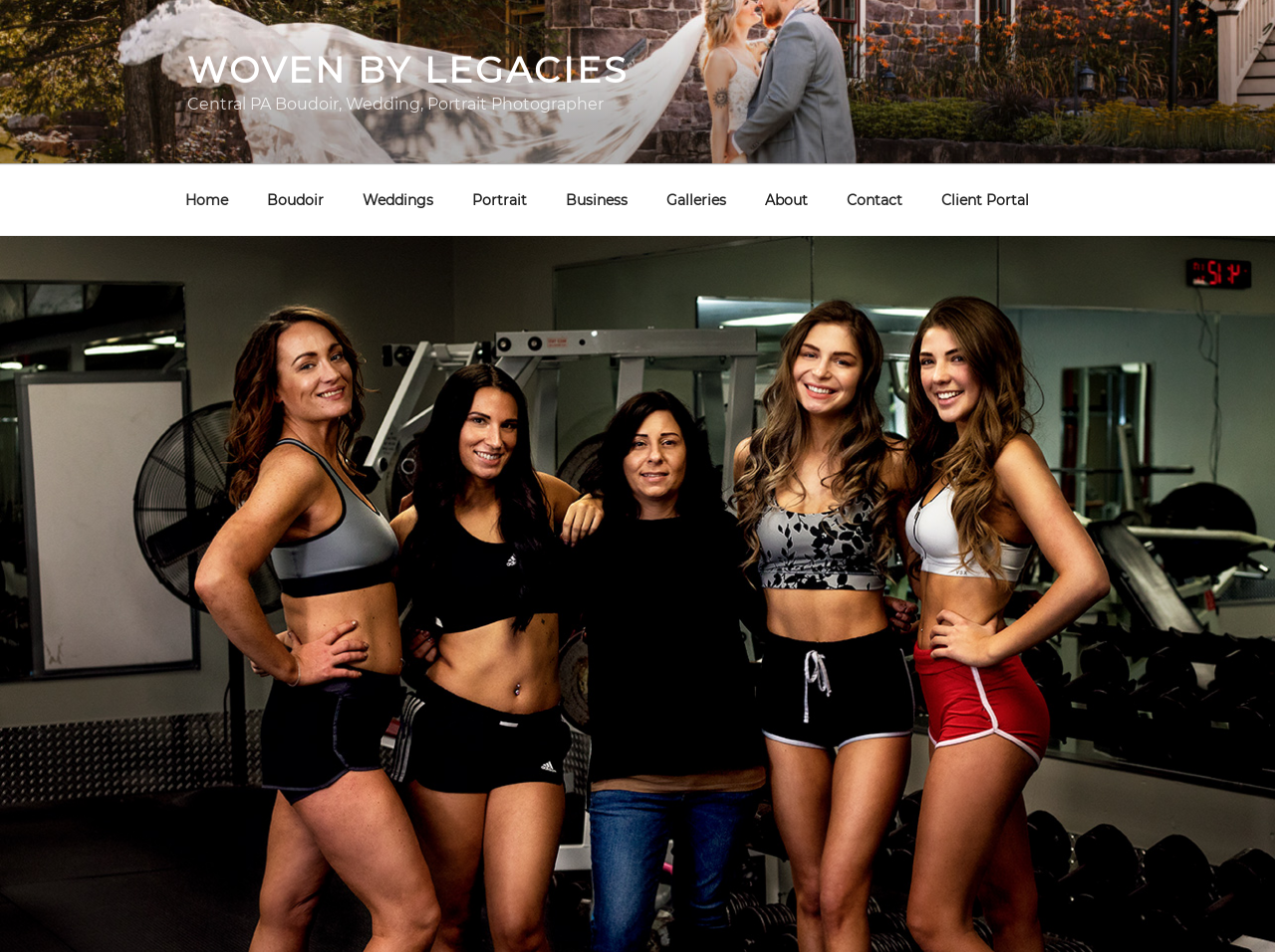Can you find the bounding box coordinates of the area I should click to execute the following instruction: "go to home page"?

[0.131, 0.185, 0.192, 0.236]